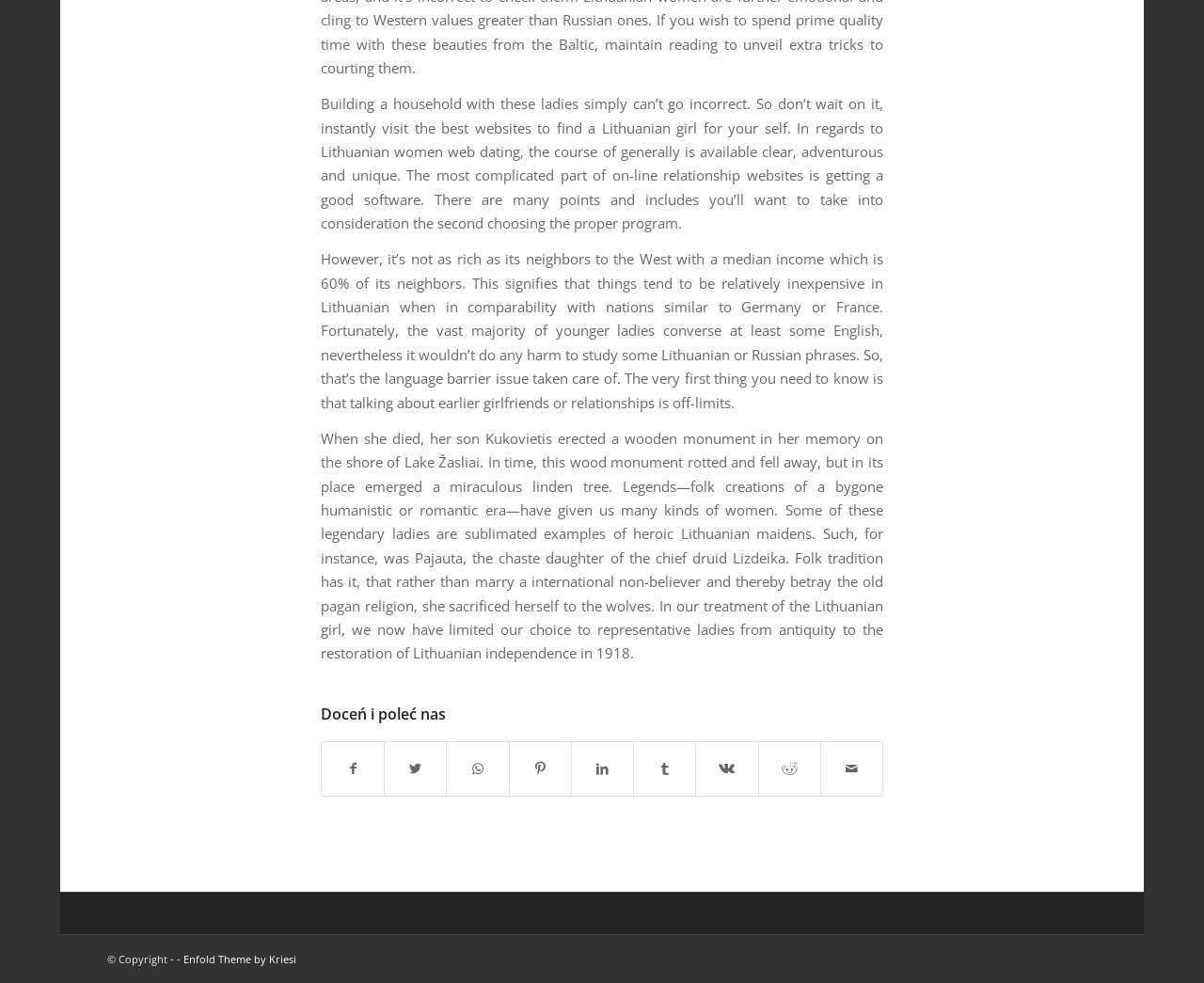Provide the bounding box coordinates for the area that should be clicked to complete the instruction: "Visit the Enfold Theme website".

[0.152, 0.968, 0.246, 0.982]